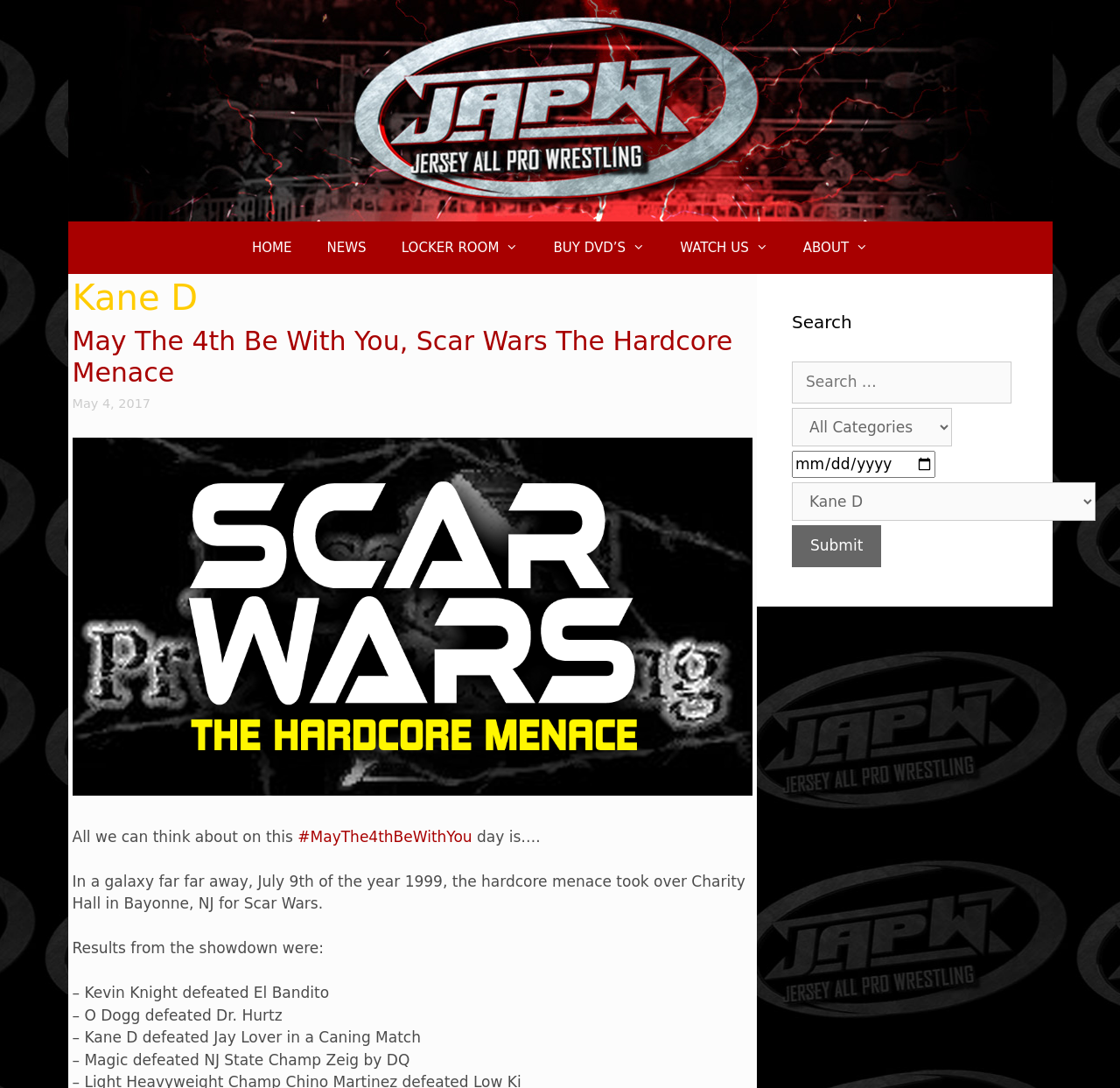How many links are in the primary navigation?
Using the information from the image, give a concise answer in one word or a short phrase.

5